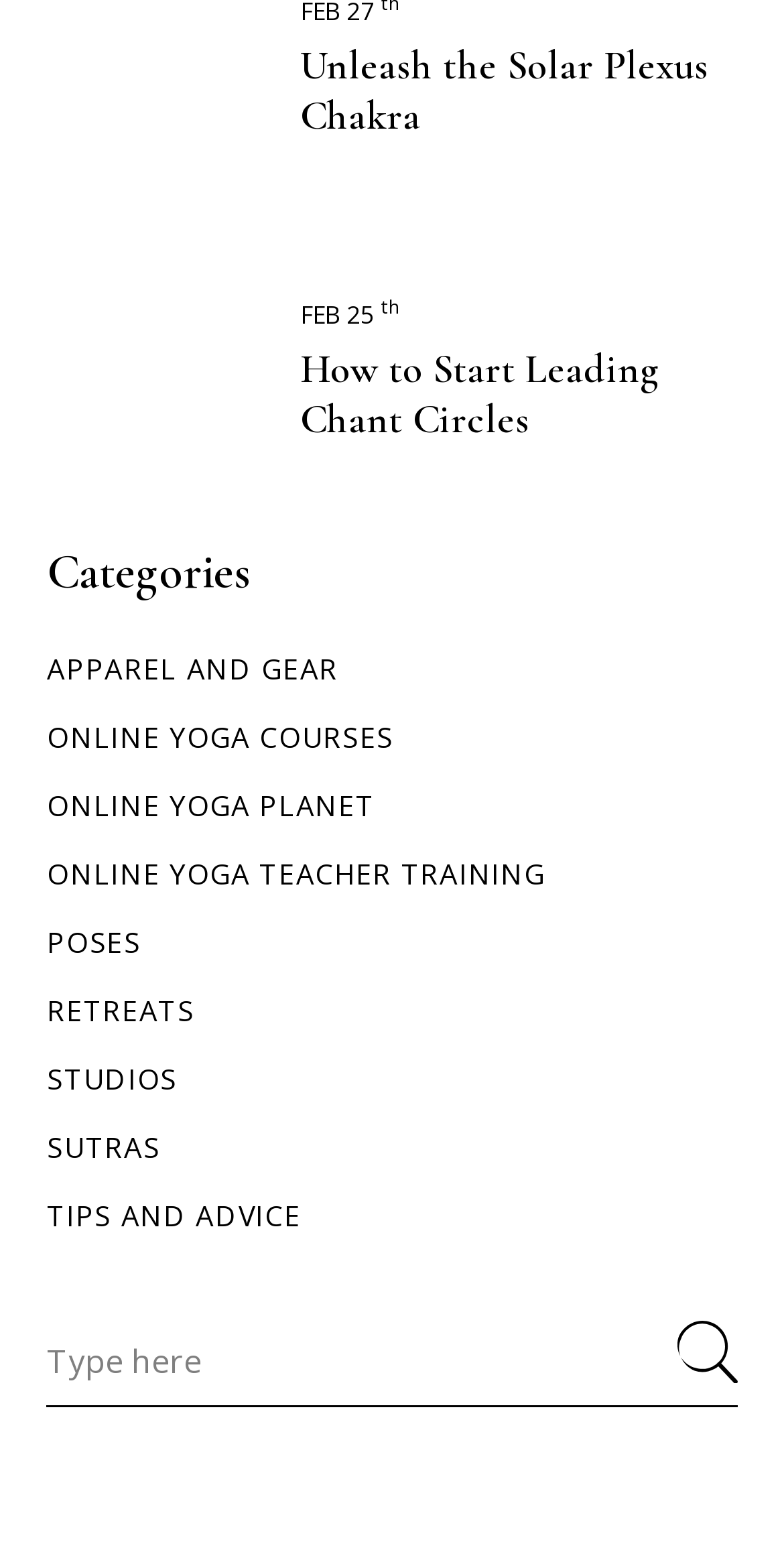Please locate the bounding box coordinates of the element that should be clicked to achieve the given instruction: "View the image of Jaya Deva leading a chant circle".

[0.053, 0.153, 0.349, 0.283]